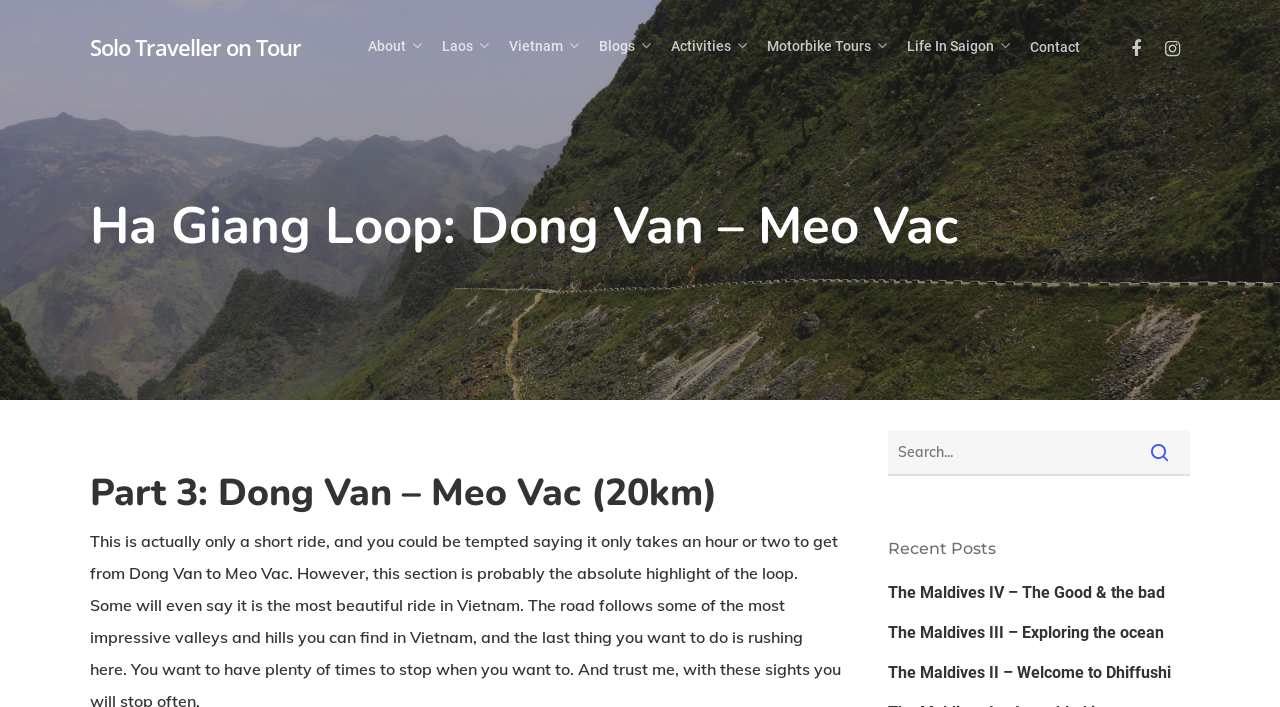Describe every aspect of the webpage comprehensively.

The webpage is about the Ha Giang Loop, specifically the Dong Van - Meo Vac section, and provides an overview of this motorbike trip. At the top left of the page, there is a link to "Solo Traveller on Tour" and a series of links to different categories, including "About", "Laos", "Vietnam", "Blogs", "Activities", "Motorbike Tours", and "Life In Saigon", which are aligned horizontally. 

Below these links, there is a prominent heading "Ha Giang Loop: Dong Van – Meo Vac" that spans almost the entire width of the page. 

Further down, there is another heading "Part 3: Dong Van – Meo Vac (20km)" which is positioned below the previous heading. 

On the right side of the page, there is a search bar with a textbox and a button. 

Below the search bar, there is a heading "Recent Posts" followed by three links to recent blog posts, titled "The Maldives IV – The Good & the bad", "The Maldives III – Exploring the ocean", and "The Maldives II – Welcome to Dhiffushi", which are stacked vertically.